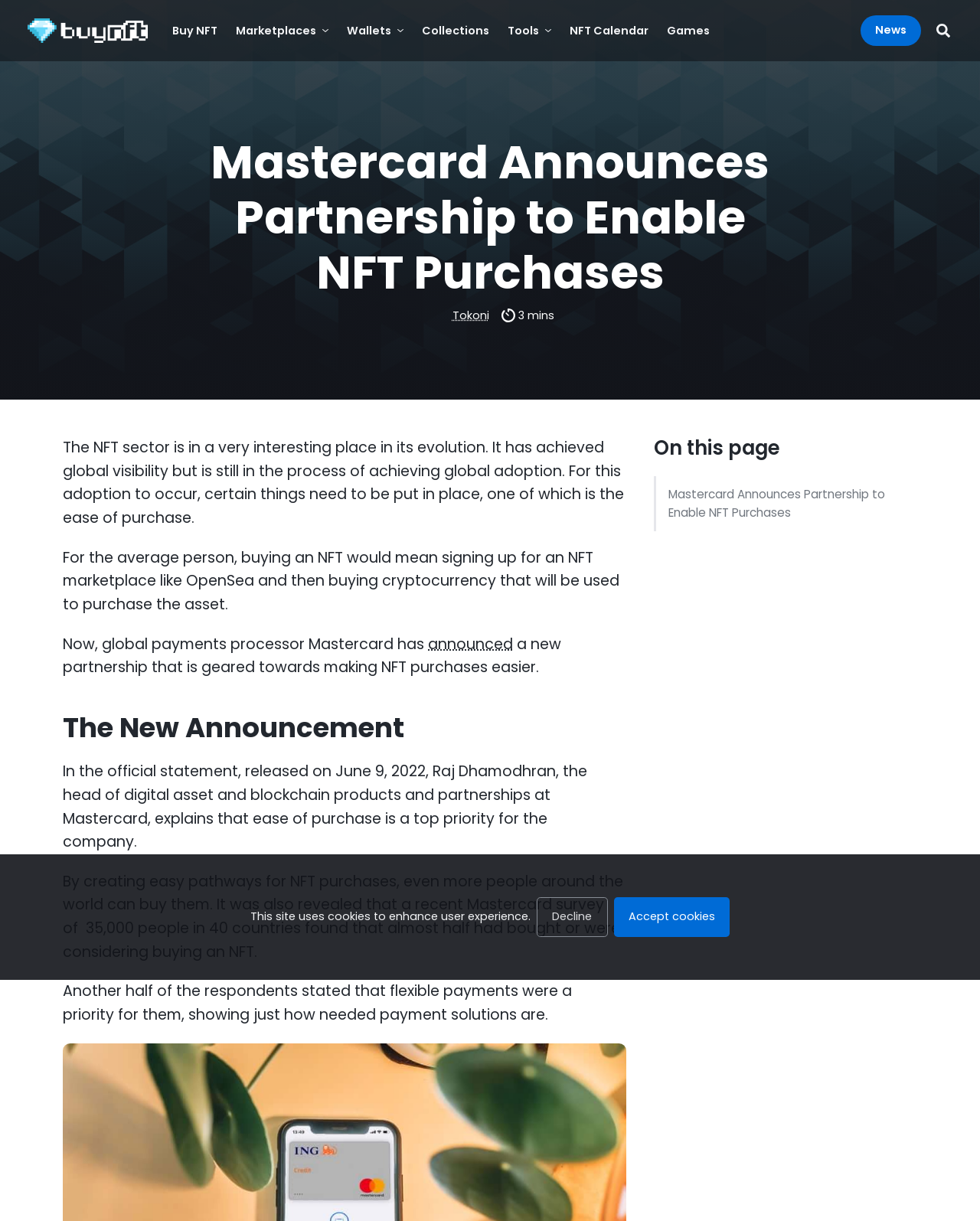What is the purpose of the partnership announced by Mastercard?
Please provide a comprehensive answer based on the visual information in the image.

The purpose of the partnership can be inferred from the text 'Now, global payments processor Mastercard has announced a new partnership that is geared towards making NFT purchases easier.' This text suggests that the partnership is aimed at making it easier for people to buy NFTs.